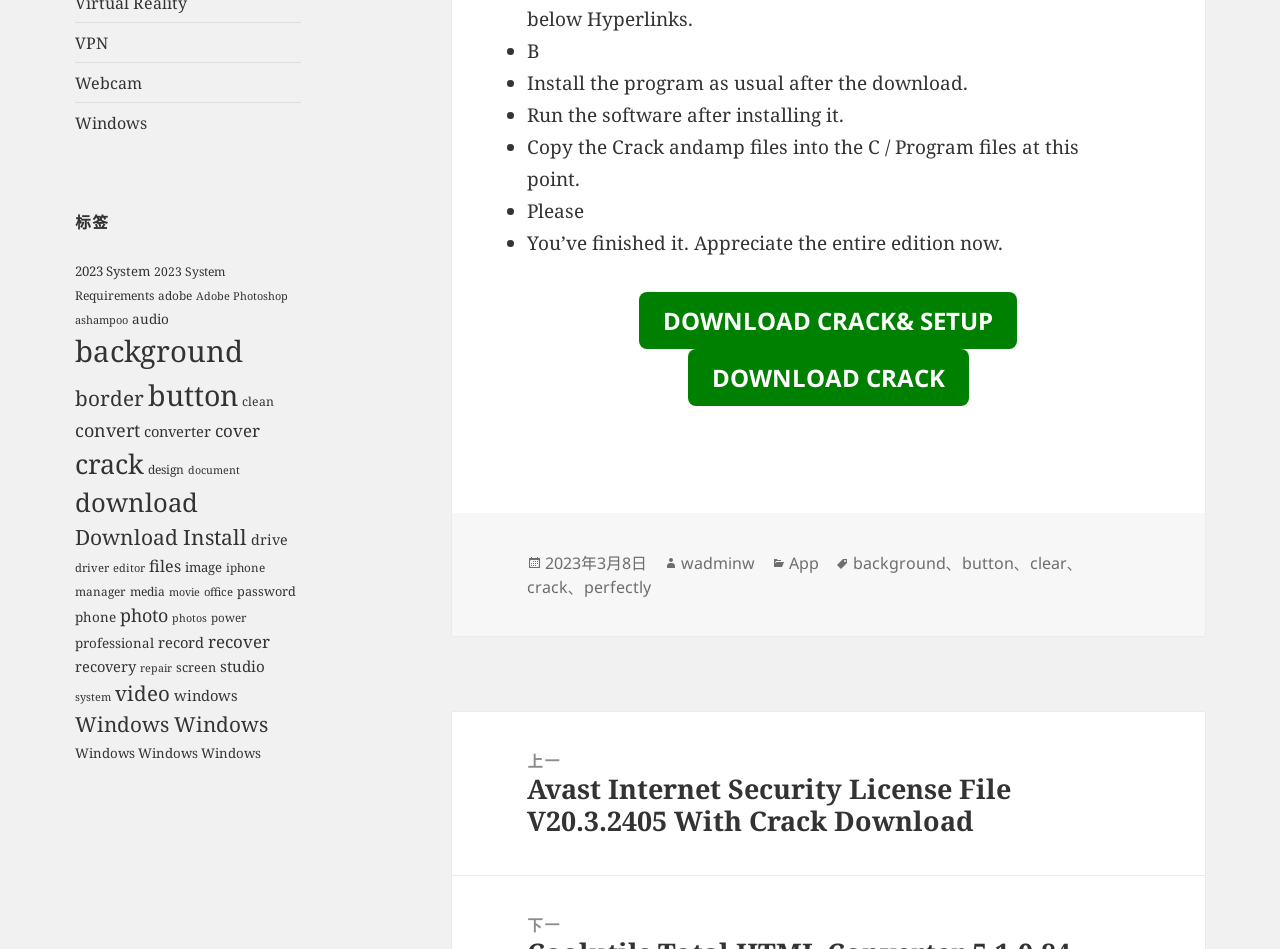Locate the bounding box of the UI element described in the following text: "system".

[0.059, 0.726, 0.087, 0.742]